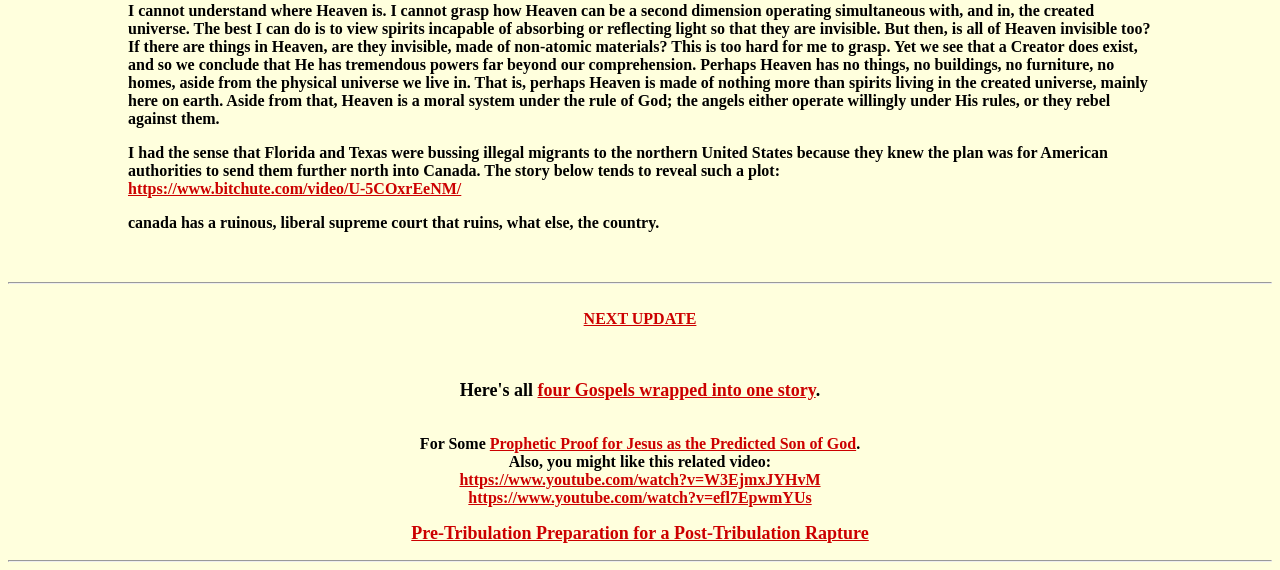Please provide a brief answer to the question using only one word or phrase: 
What is the theme of the links and texts below the separator?

Christianity